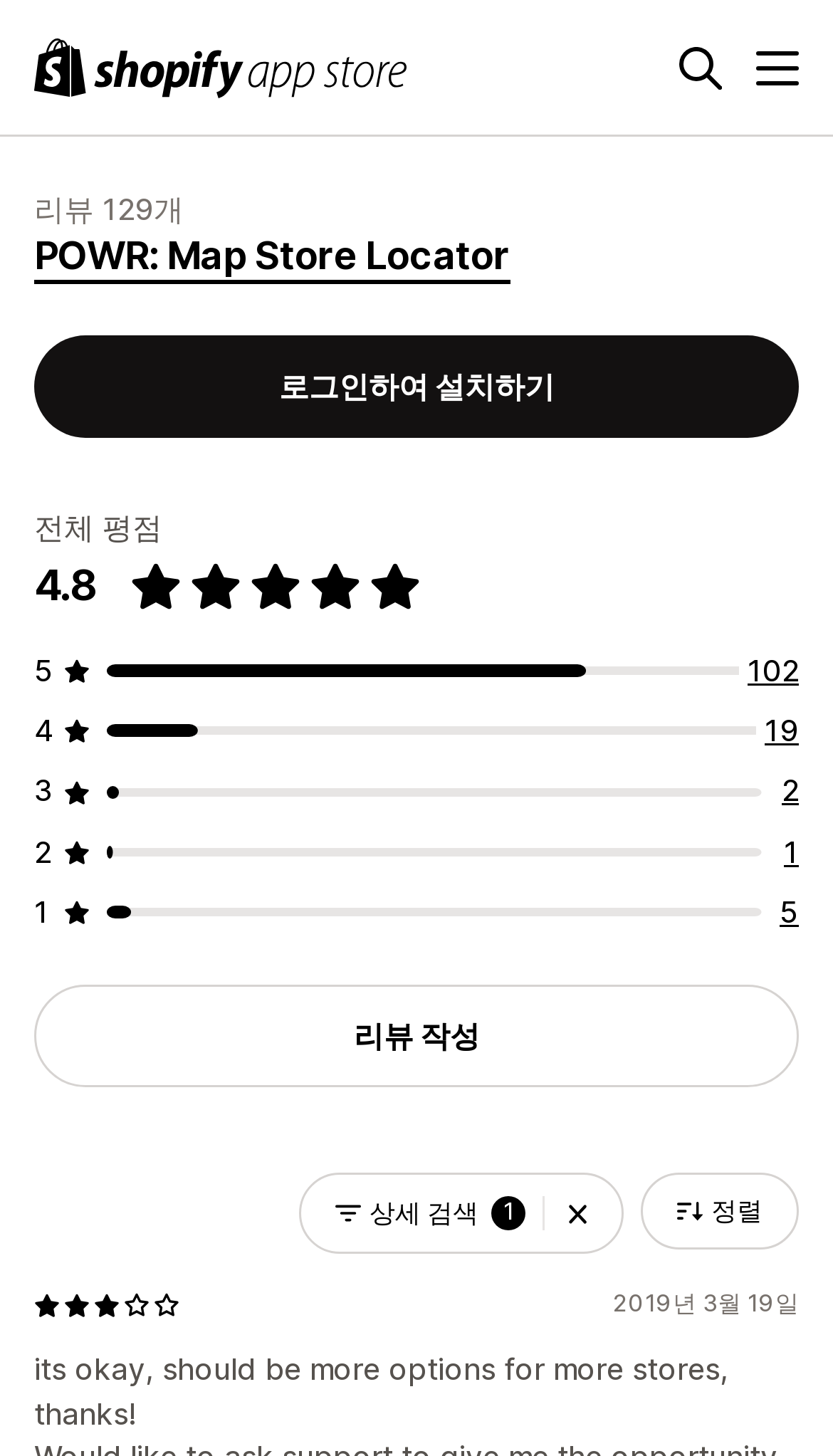Can you find and generate the webpage's heading?

POWR: Map Store Locator
리뷰 129개